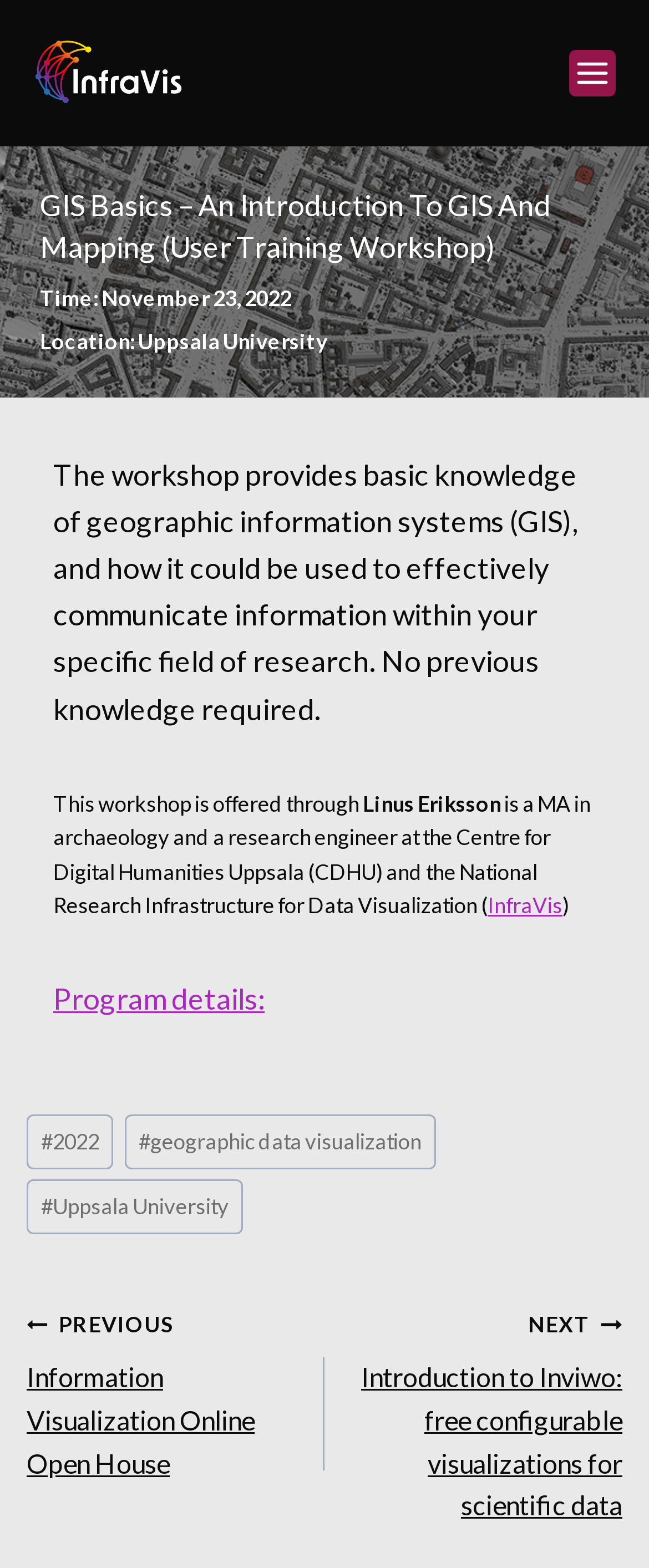Carefully observe the image and respond to the question with a detailed answer:
What is the affiliation of the instructor?

The affiliation of the instructor can be determined by reading the text 'Linus Eriksson is a MA in archaeology and a research engineer at the Centre for Digital Humanities Uppsala (CDHU) and the National Research Infrastructure for Data Visualization' which is located in the main content area.